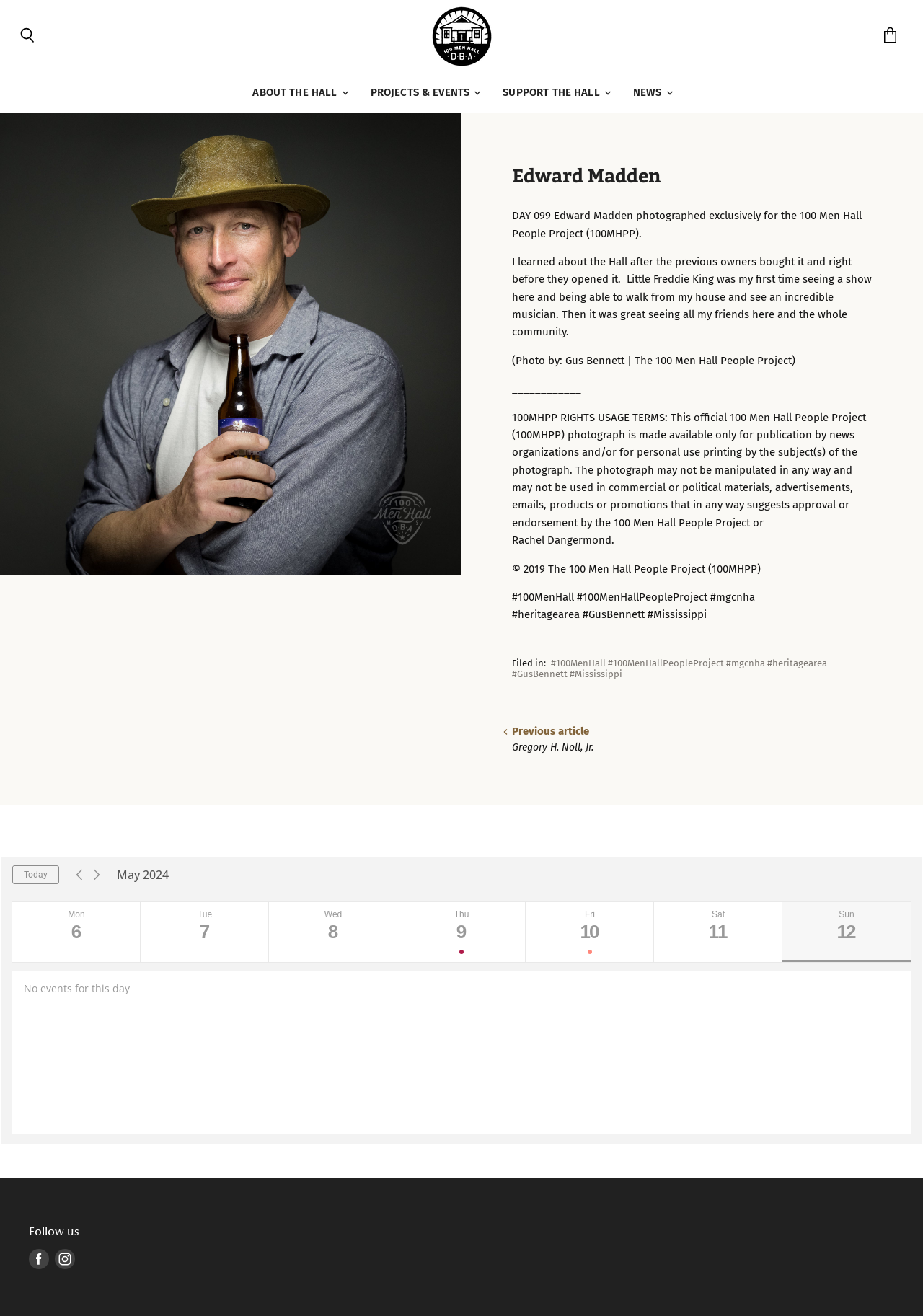Find the bounding box coordinates for the area that must be clicked to perform this action: "Go to the 'ABOUT THE HALL' page".

[0.262, 0.059, 0.386, 0.082]